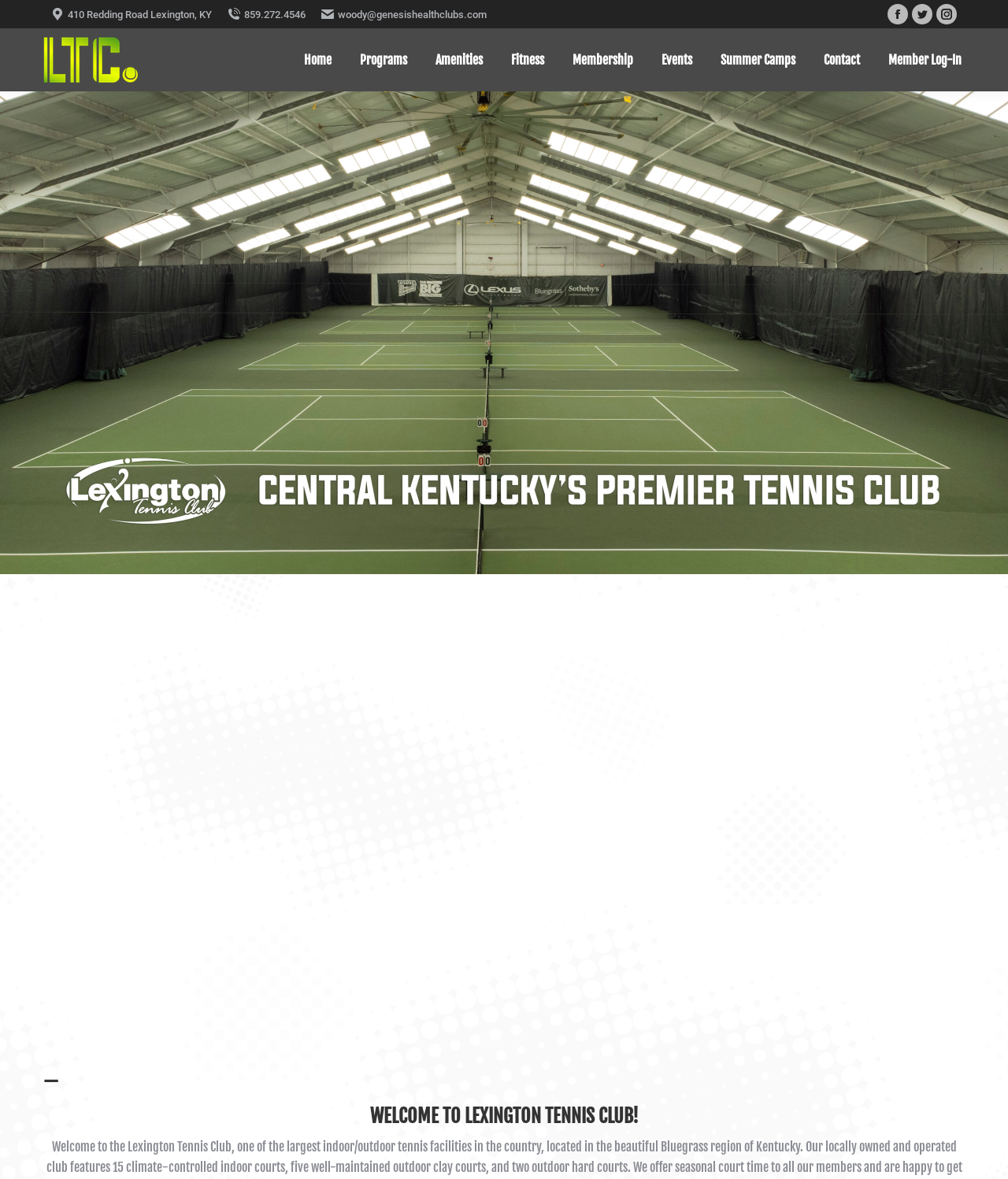Identify the bounding box coordinates of the region I need to click to complete this instruction: "view the membership page".

[0.565, 0.036, 0.631, 0.065]